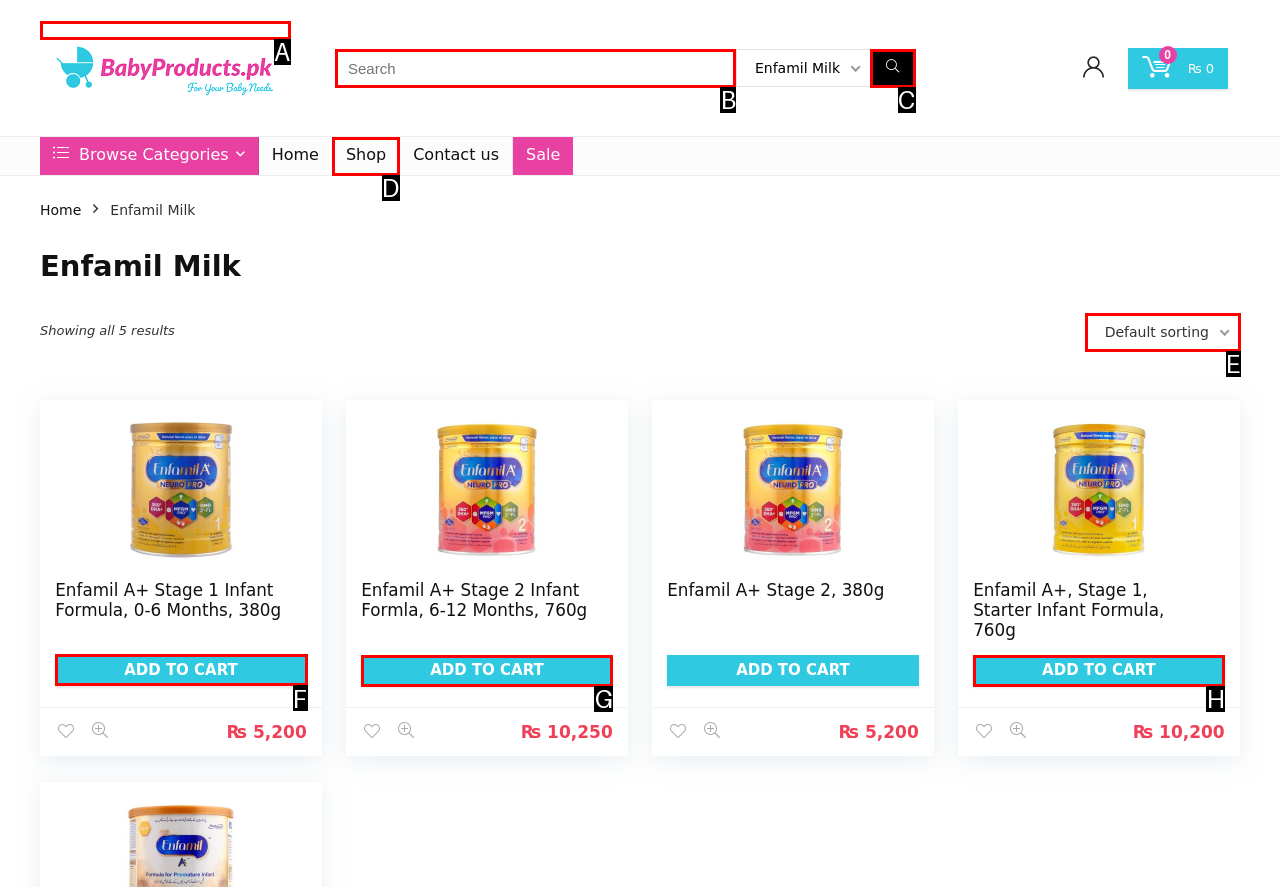For the instruction: Add Enfamil A+ Stage 1 Infant Formula to cart, which HTML element should be clicked?
Respond with the letter of the appropriate option from the choices given.

F